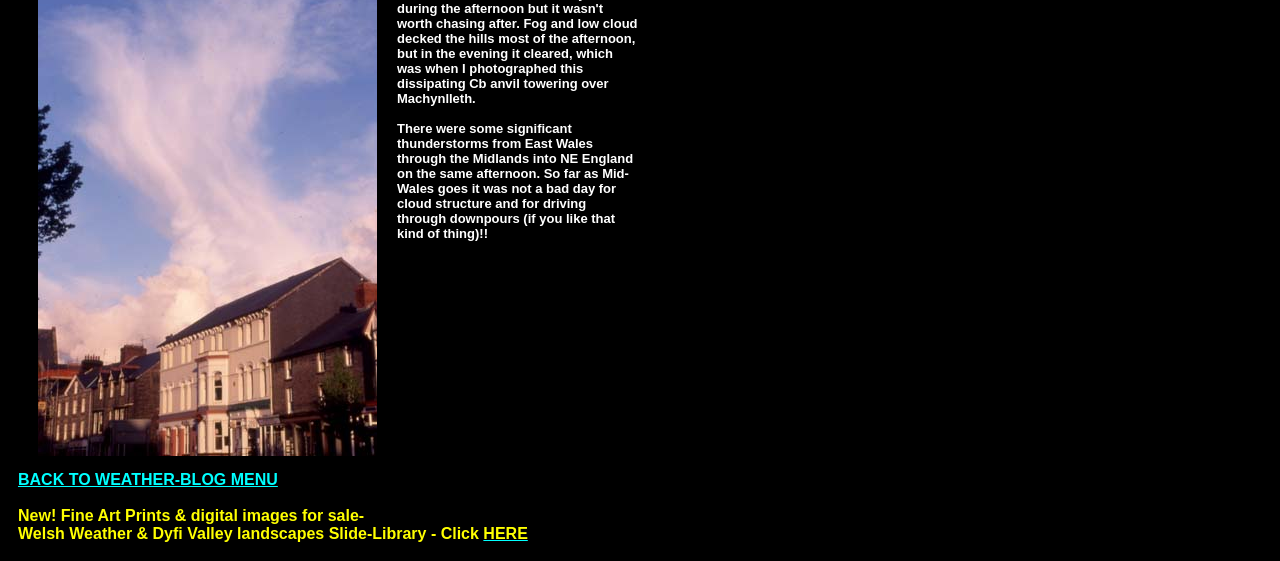Given the description "BACK TO WEATHER-BLOG MENU", provide the bounding box coordinates of the corresponding UI element.

[0.014, 0.84, 0.217, 0.87]